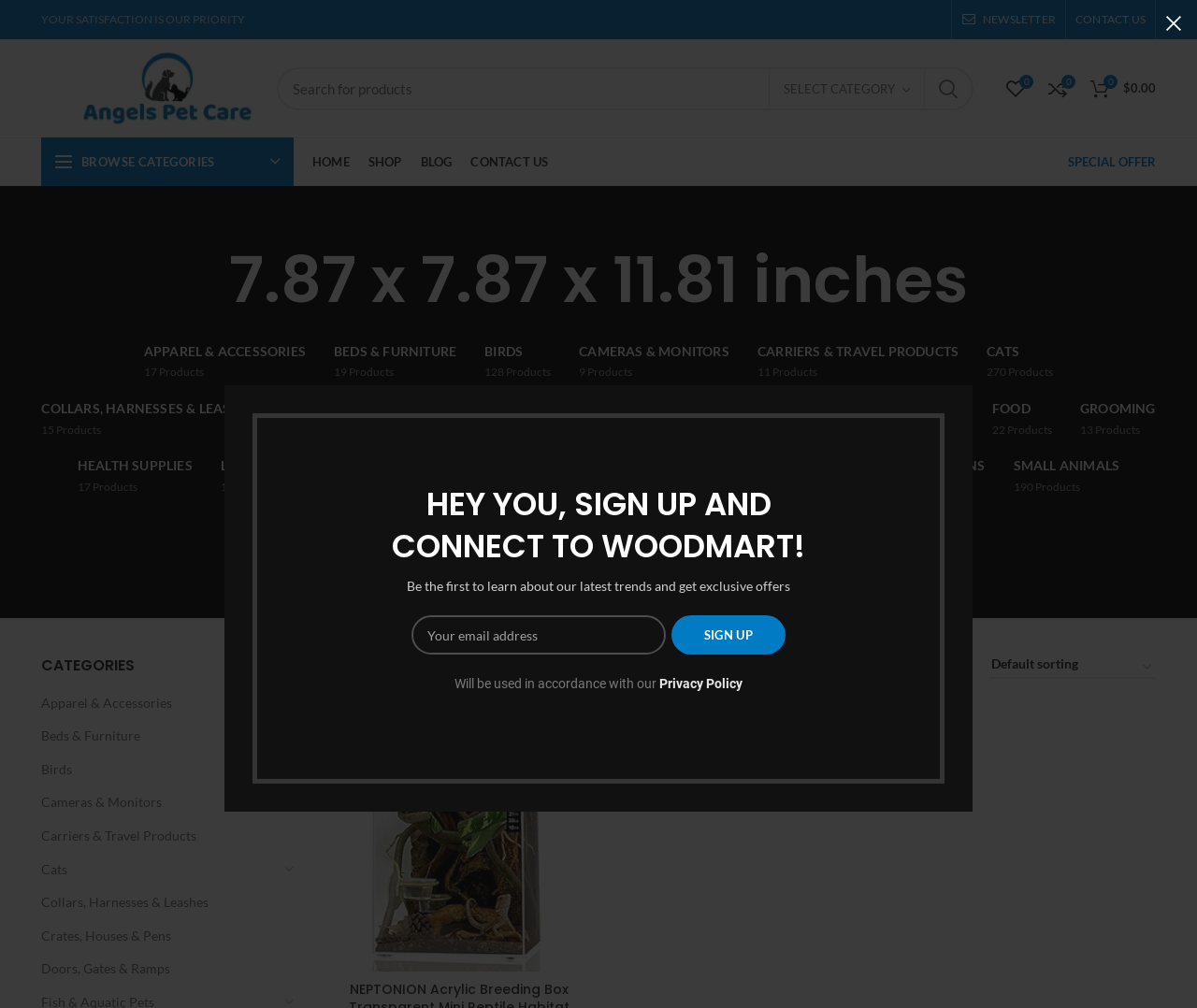Please identify the bounding box coordinates of the area that needs to be clicked to follow this instruction: "Browse CATEGORIES".

[0.068, 0.153, 0.18, 0.167]